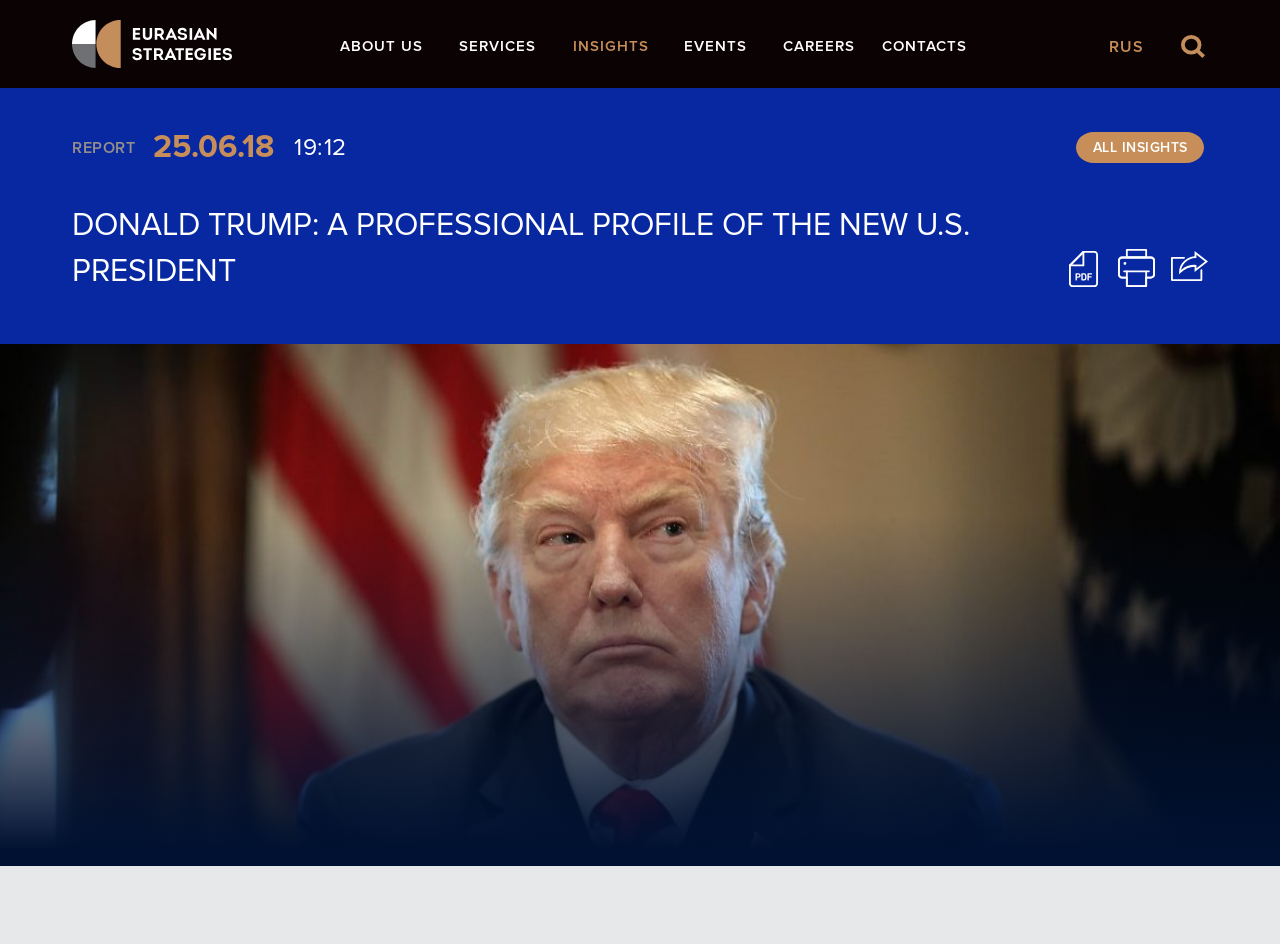Identify the bounding box coordinates of the element that should be clicked to fulfill this task: "View the INSIGHTS page". The coordinates should be provided as four float numbers between 0 and 1, i.e., [left, top, right, bottom].

[0.448, 0.041, 0.507, 0.057]